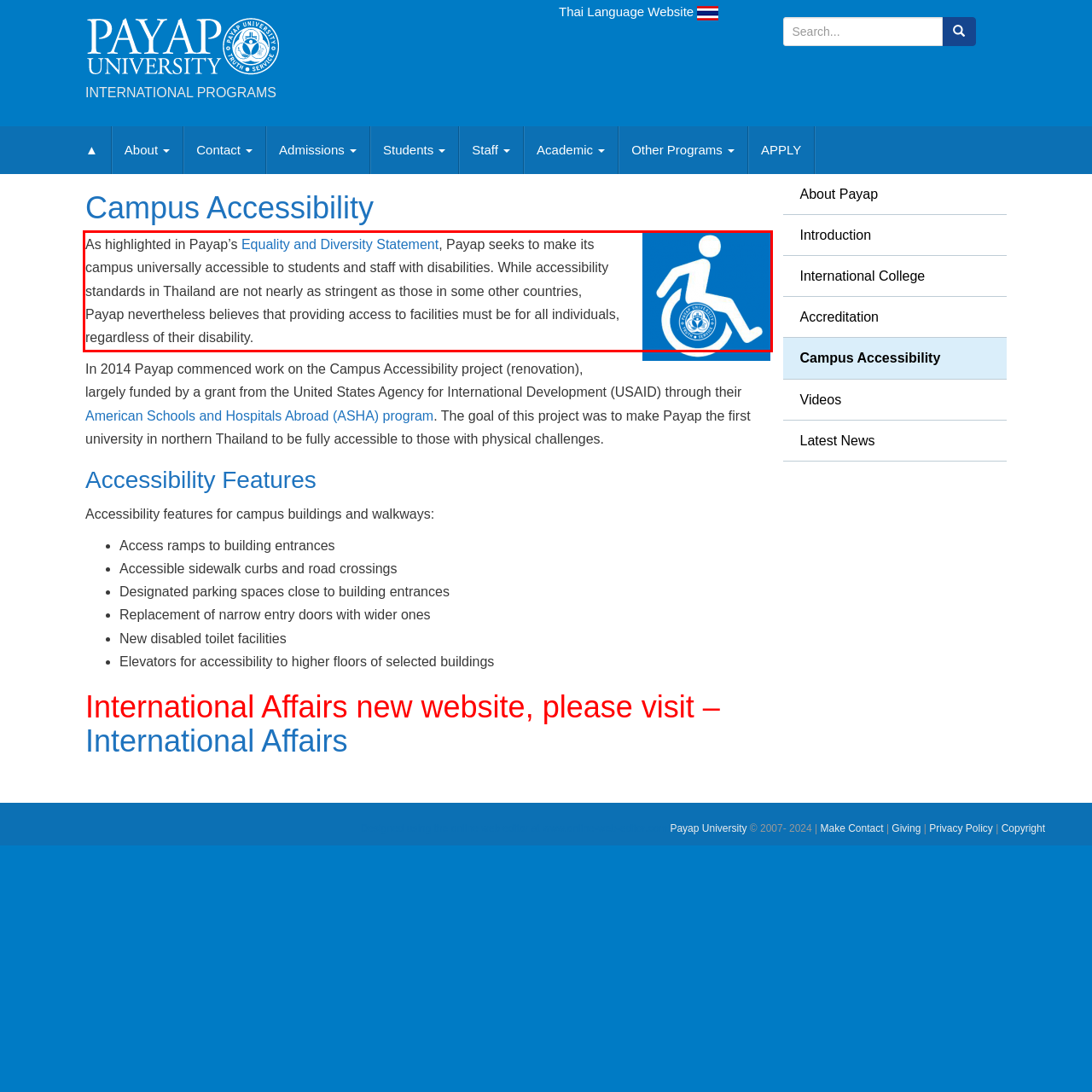Given a screenshot of a webpage with a red bounding box, extract the text content from the UI element inside the red bounding box.

As highlighted in Payap’s Equality and Diversity Statement, Payap seeks to make its campus universally accessible to students and staff with disabilities. While accessibility standards in Thailand are not nearly as stringent as those in some other countries, Payap nevertheless believes that providing access to facilities must be for all individuals, regardless of their disability.